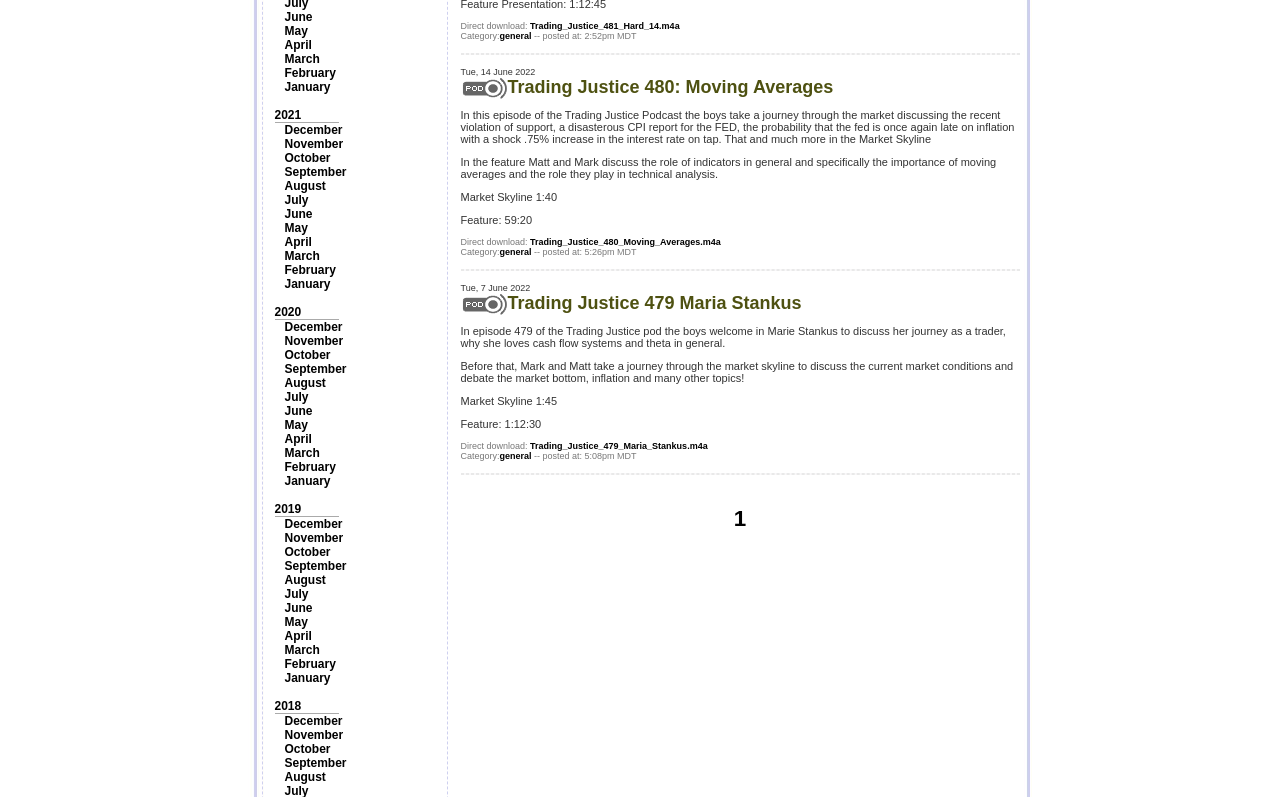Please find the bounding box for the UI component described as follows: "Trading Justice 479 Maria Stankus".

[0.396, 0.368, 0.626, 0.393]